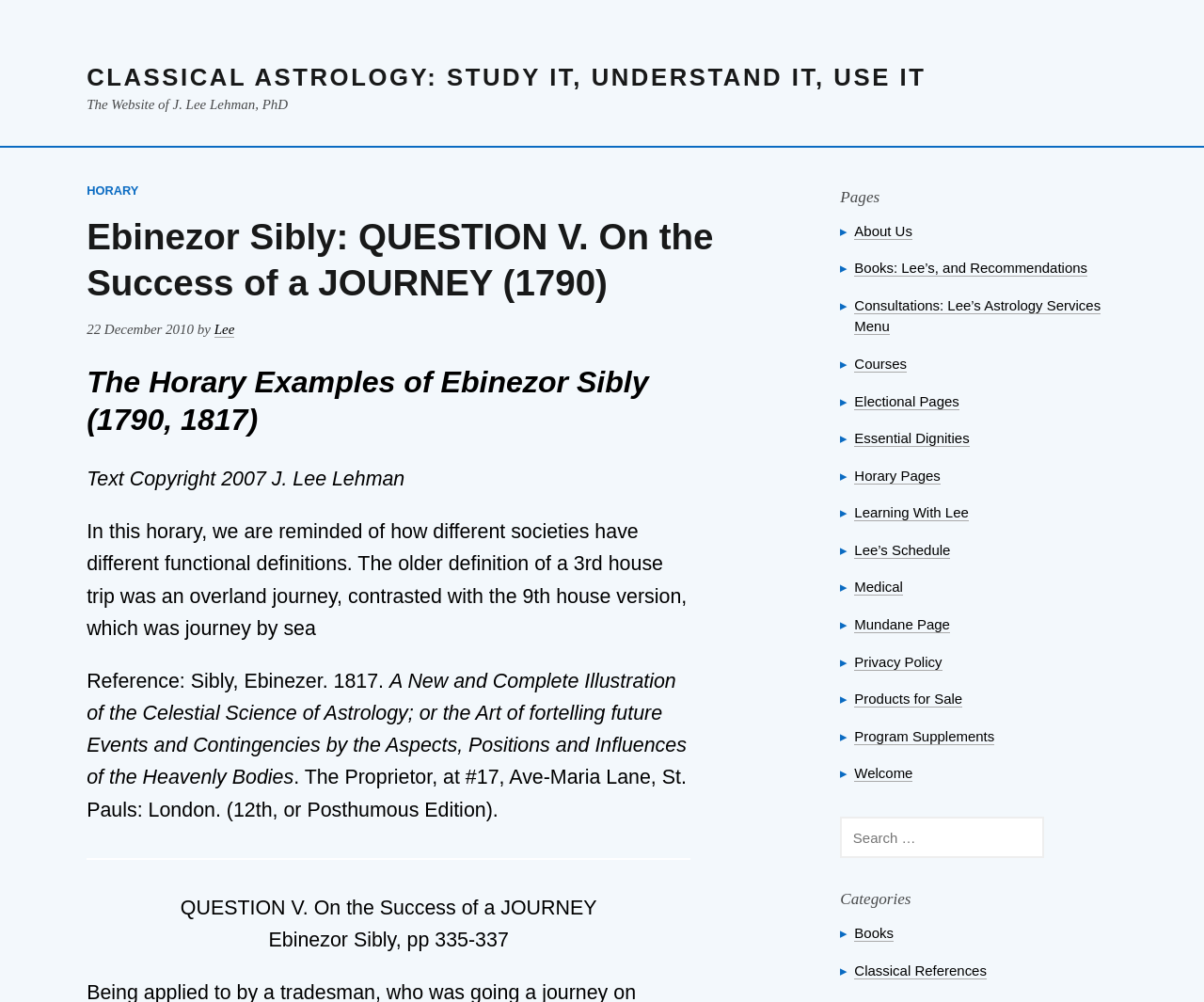Offer a detailed explanation of the webpage layout and contents.

This webpage is about classical astrology, specifically featuring the work of Ebinezor Sibly. At the top, there is a heading that reads "CLASSICAL ASTROLOGY: STUDY IT, UNDERSTAND IT, USE IT" which is also a link. Below this, there is a static text that says "The Website of J. Lee Lehman, PhD".

On the left side of the page, there is a header section that contains several links, including "HORARY", "Ebinezor Sibly: QUESTION V. On the Success of a JOURNEY (1790)", and others. Below this, there is a section that displays the title of the webpage, "Ebinezor Sibly: QUESTION V. On the Success of a JOURNEY (1790)", along with the date "22 December 2010" and the author "Lee".

The main content of the webpage is divided into several sections. The first section discusses the horary examples of Ebinezor Sibly, with a heading that reads "The Horary Examples of Ebinezor Sibly (1790, 1817)". This section contains several paragraphs of text that discuss the concept of a 3rd house trip in different societies.

Below this, there is a section that displays a quote from Ebinezor Sibly's book, "A New and Complete Illustration of the Celestial Science of Astrology", along with the publication details. Following this, there is a separator line, and then a section that displays the question "QUESTION V. On the Success of a JOURNEY" and the reference "Ebinezor Sibly, pp 335-337".

On the right side of the page, there is a section that contains several links, including "About Us", "Books: Lee’s, and Recommendations", "Consultations: Lee’s Astrology Services Menu", and others. There is also a search bar at the bottom of this section, with a button that says "Search". Below this, there is a section that displays the categories, including "Books", "Classical References", and others.